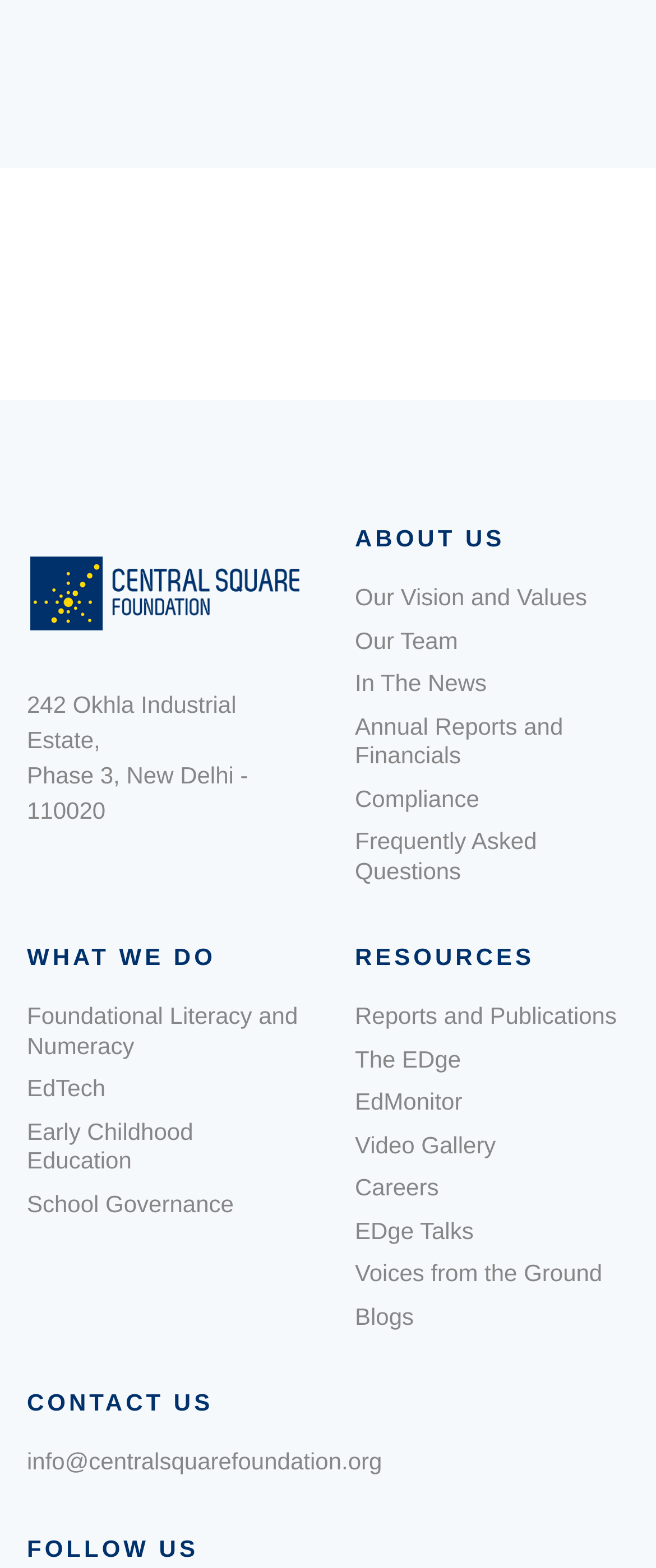Give a one-word or short phrase answer to the question: 
How many links are there under the 'RESOURCES' section?

7